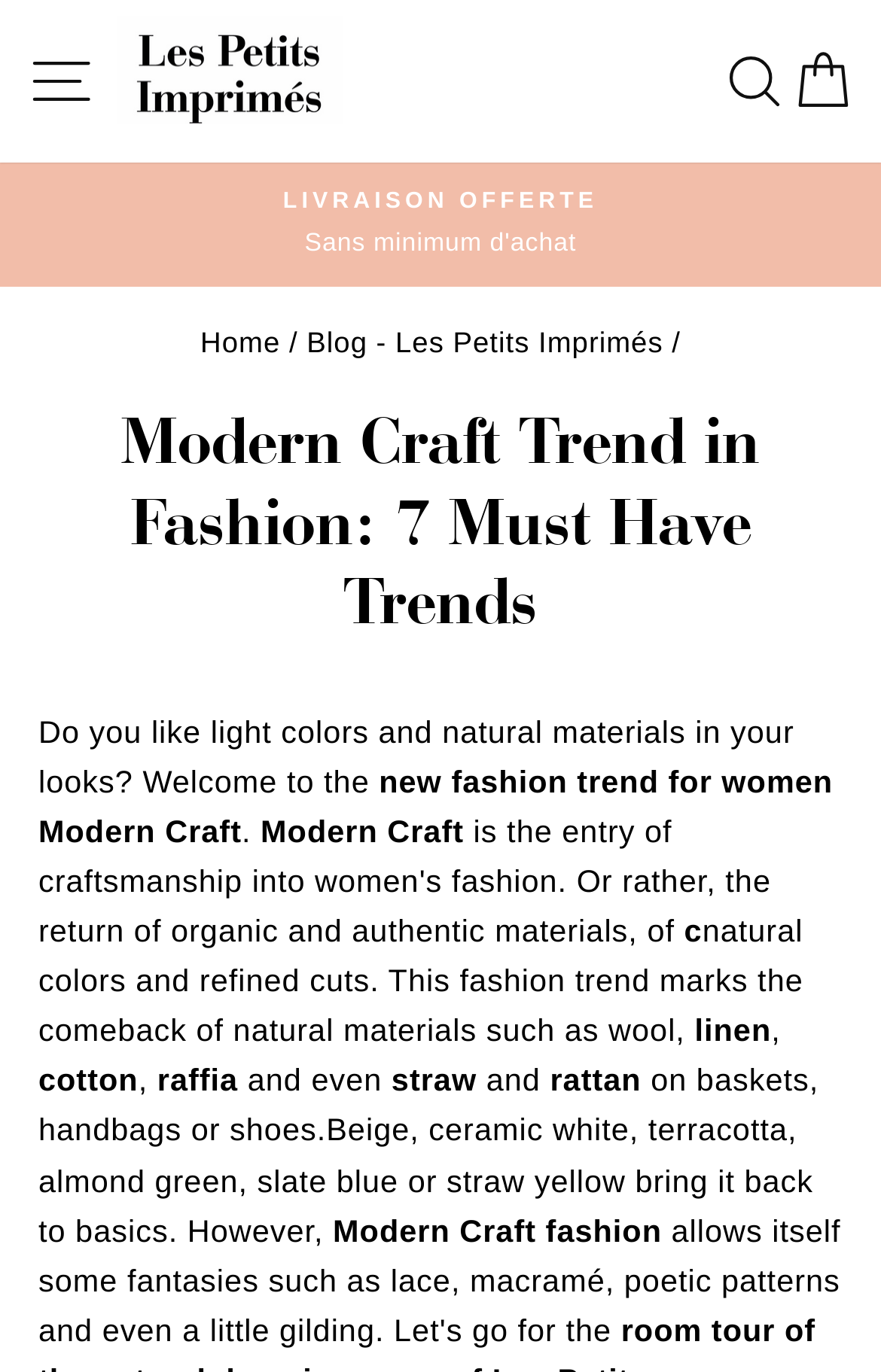Determine the bounding box coordinates of the UI element that matches the following description: "Blog - Les Petits Imprimés". The coordinates should be four float numbers between 0 and 1 in the format [left, top, right, bottom].

[0.348, 0.236, 0.753, 0.261]